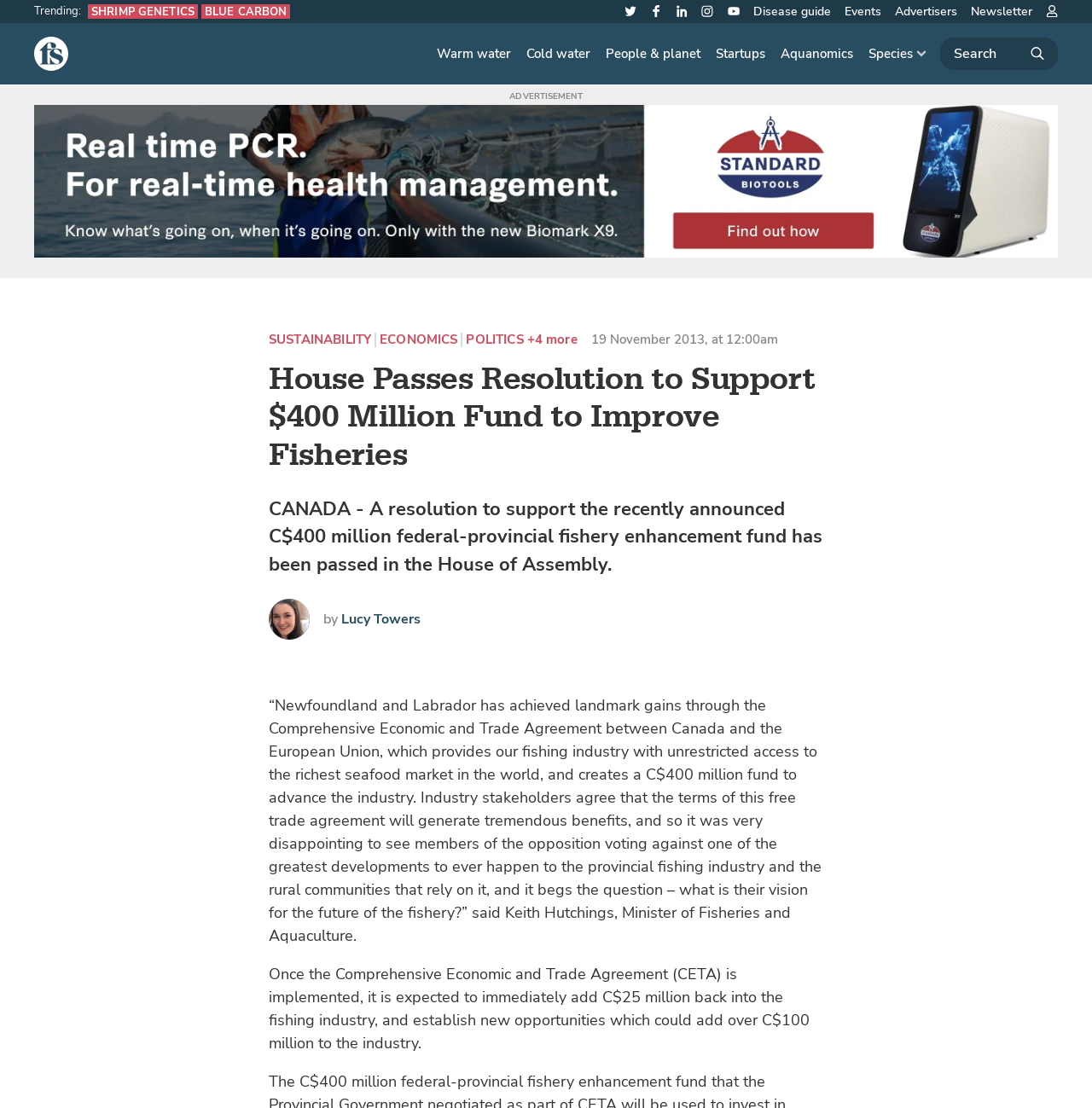For the element described, predict the bounding box coordinates as (top-left x, top-left y, bottom-right x, bottom-right y). All values should be between 0 and 1. Element description: Sustainability

[0.246, 0.3, 0.34, 0.313]